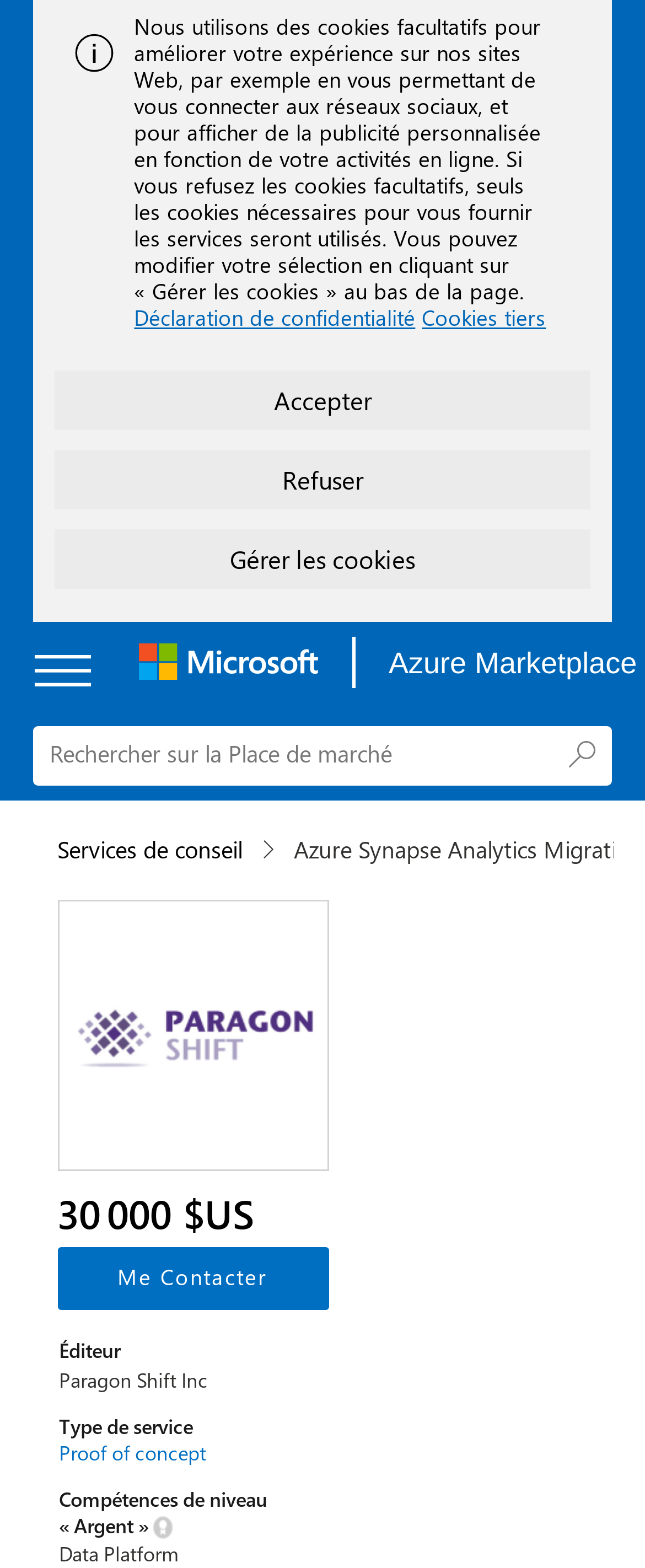Kindly provide the bounding box coordinates of the section you need to click on to fulfill the given instruction: "Search for Azure marketplace apps".

[0.051, 0.463, 0.949, 0.501]